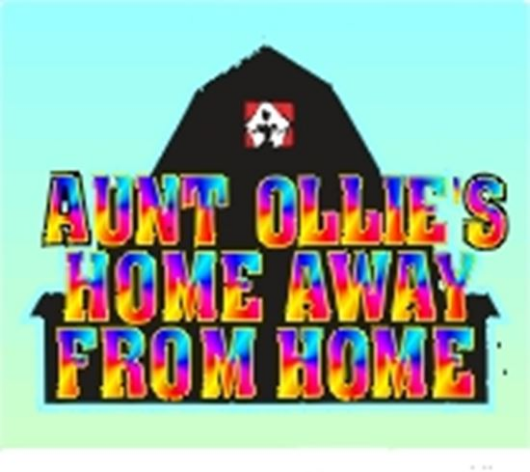Interpret the image and provide an in-depth description.

This vibrant cover art is for the play titled **"Aunt Ollie's Home Away From Home."** The design features a whimsical depiction of a house, topped with a playful image that draws attention. Bold and colorful lettering prominently displays the title, blending shades of yellow, pink, and blue against a lighter pastel background. This engaging artwork sets a light-hearted tone for the comedy, suggesting a story centered around the character Aunt Ollie and her unique hotel experiences. The image encapsulates the playful essence of the play, inviting audiences into a humorous narrative filled with quirky characters and unexpected events.